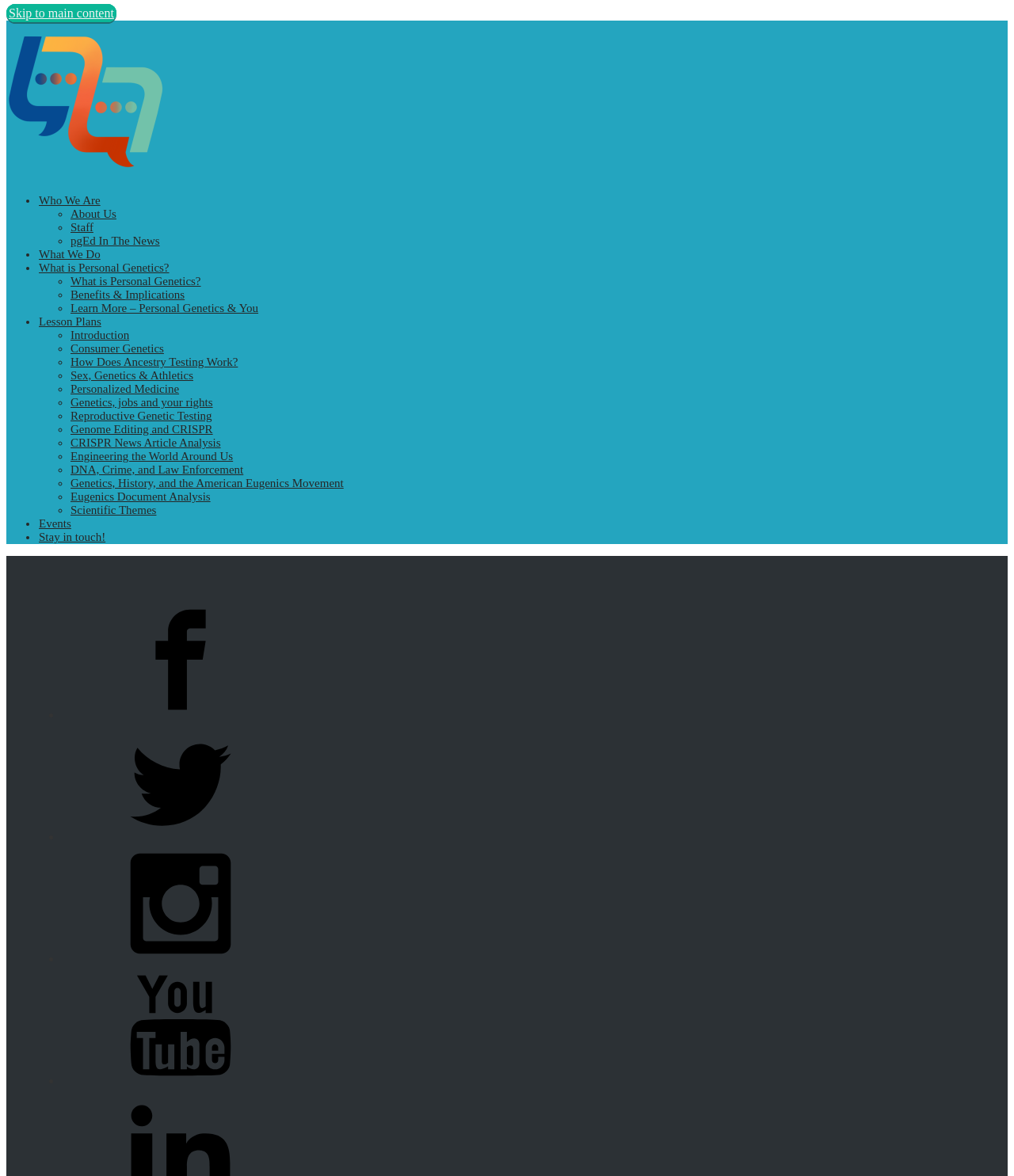Answer in one word or a short phrase: 
What is the last link in the 'Lesson Plans' menu?

Scientific Themes